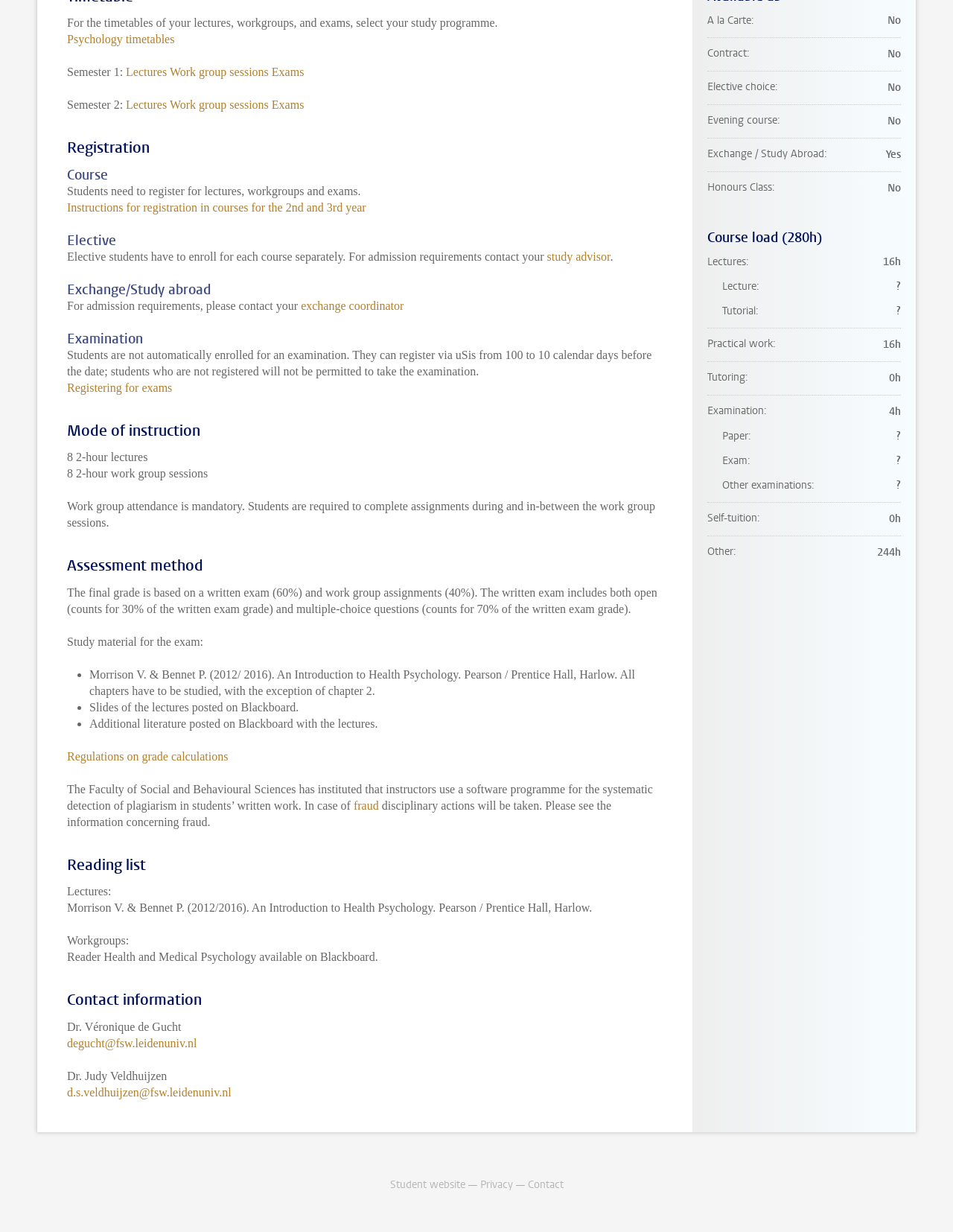Please find the bounding box coordinates of the section that needs to be clicked to achieve this instruction: "Register for exams".

[0.07, 0.309, 0.181, 0.32]